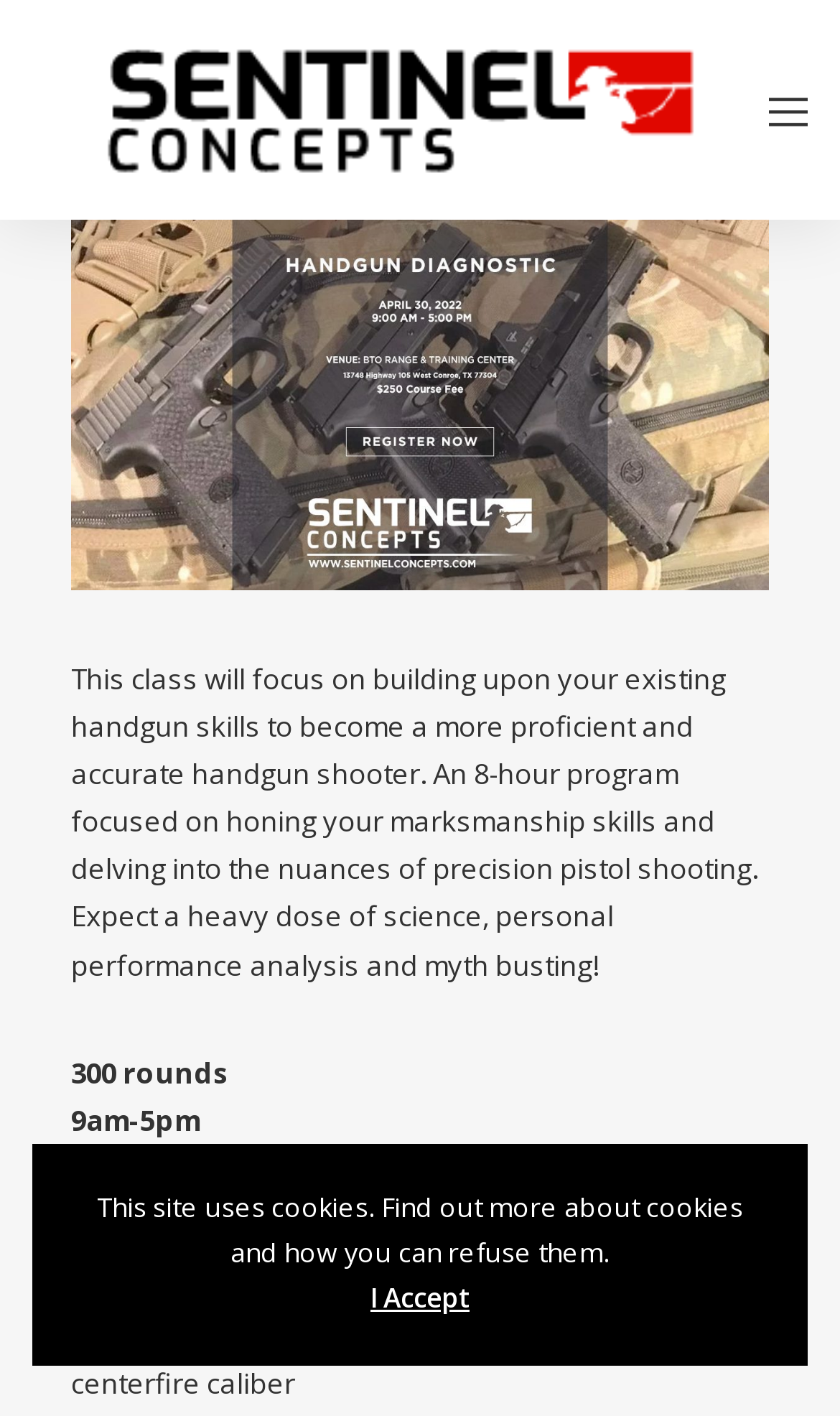What is the focus of this handgun class?
Could you give a comprehensive explanation in response to this question?

Based on the webpage content, the focus of this handgun class is to build upon existing handgun skills to become a more proficient and accurate handgun shooter, with a focus on honing marksmanship skills and delving into the nuances of precision pistol shooting.